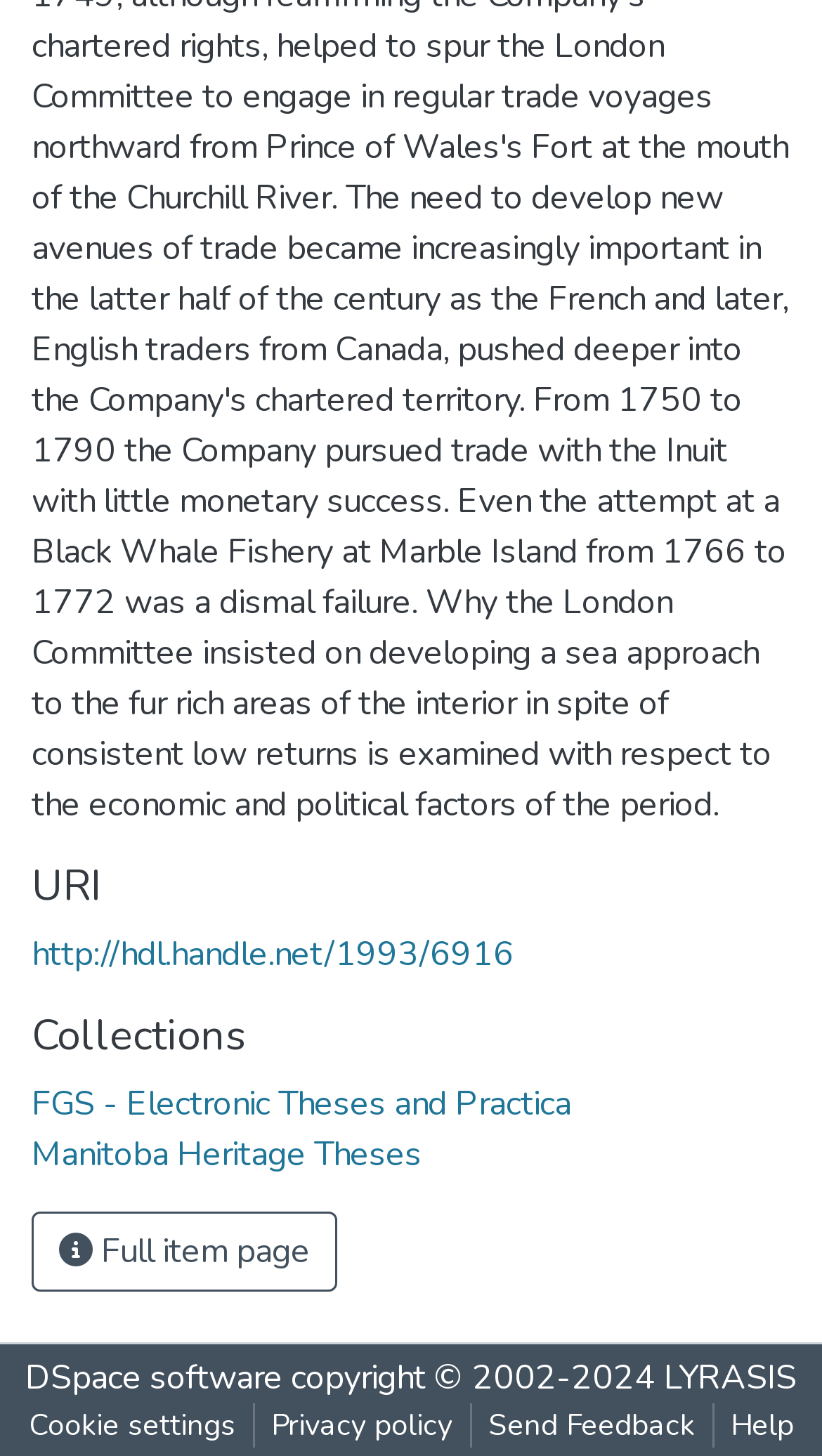Please locate the bounding box coordinates of the region I need to click to follow this instruction: "Send feedback".

[0.573, 0.963, 0.865, 0.994]